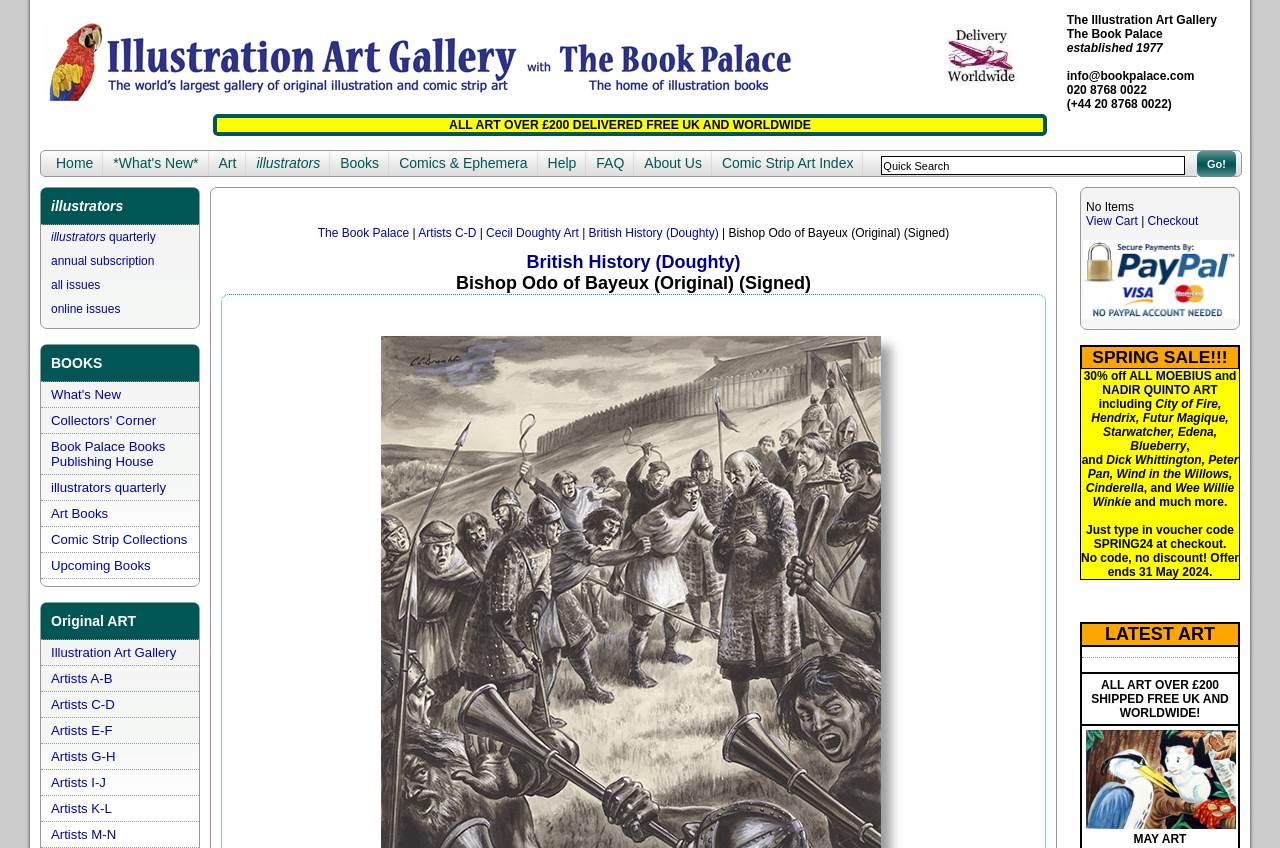What is the name of the art gallery?
Carefully analyze the image and provide a detailed answer to the question.

I found the answer by looking at the top-left section of the webpage, where it says 'The Illustration Art Gallery for original illustration art and The Book Palace for prestigious illustrated books'.